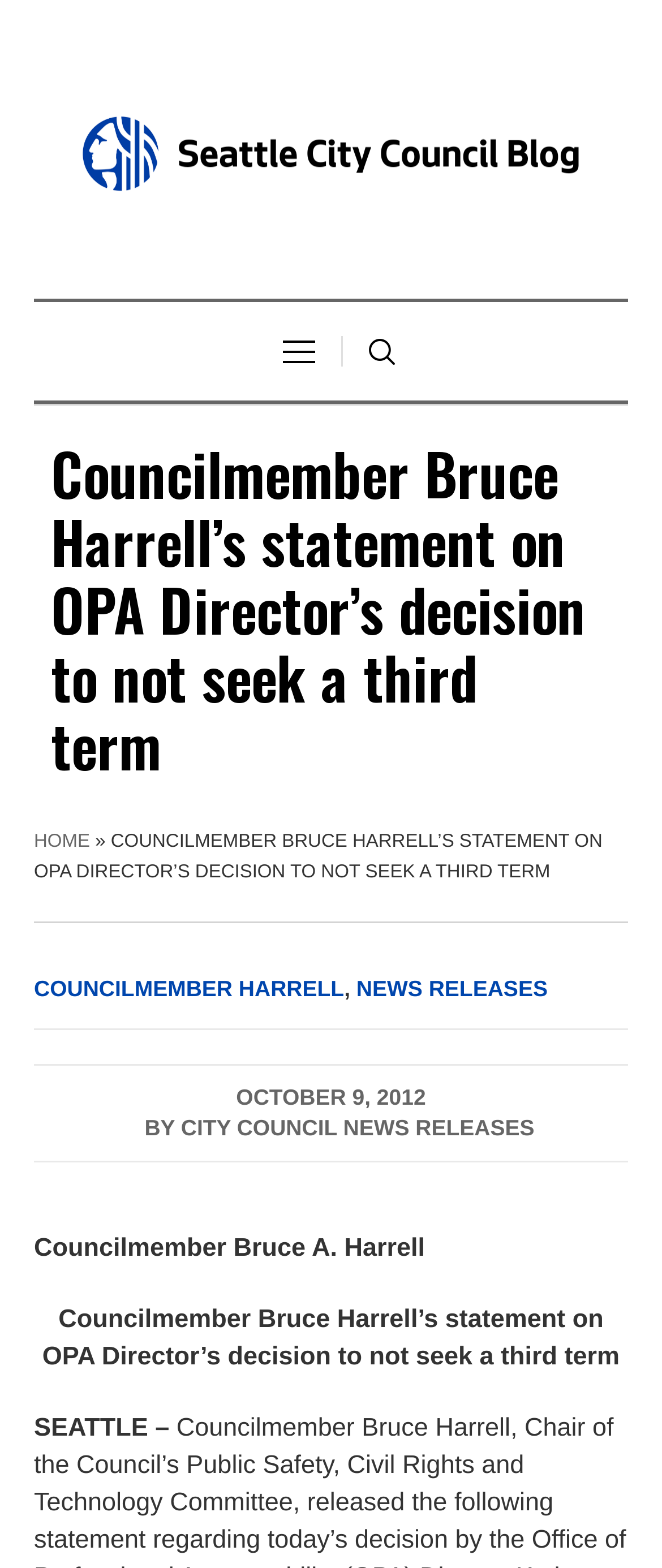Give a complete and precise description of the webpage's appearance.

The webpage appears to be a news release from the Seattle City Council Blog, specifically a statement from Councilmember Bruce Harrell regarding the Office of Professional Accountability (OPA) Director's decision not to seek a third term. 

At the top left of the page, there is a link to the "Seattle City Council Blog" accompanied by an image with the same name. Below this, there are two social media links, one for Facebook and one for Twitter, represented by their respective icons. 

The main heading of the page, "Councilmember Bruce Harrell's statement on OPA Director's decision to not seek a third term", is centered near the top of the page. 

On the top right, there is a navigation menu with links to "HOME" and a separator symbol "»". Below this, there is a subheading with the same title as the main heading, followed by a breadcrumb trail with links to "COUNCILMEMBER HARRELL" and "NEWS RELEASES". 

The date of the news release, "October 9, 2012", is displayed below the breadcrumb trail. 

The main content of the news release starts with the phrase "BY" followed by a link to "CITY COUNCIL NEWS RELEASES". The statement from Councilmember Bruce Harrell is then presented, with his name and title mentioned at the top. The statement begins with "SEATTLE –" and continues below.